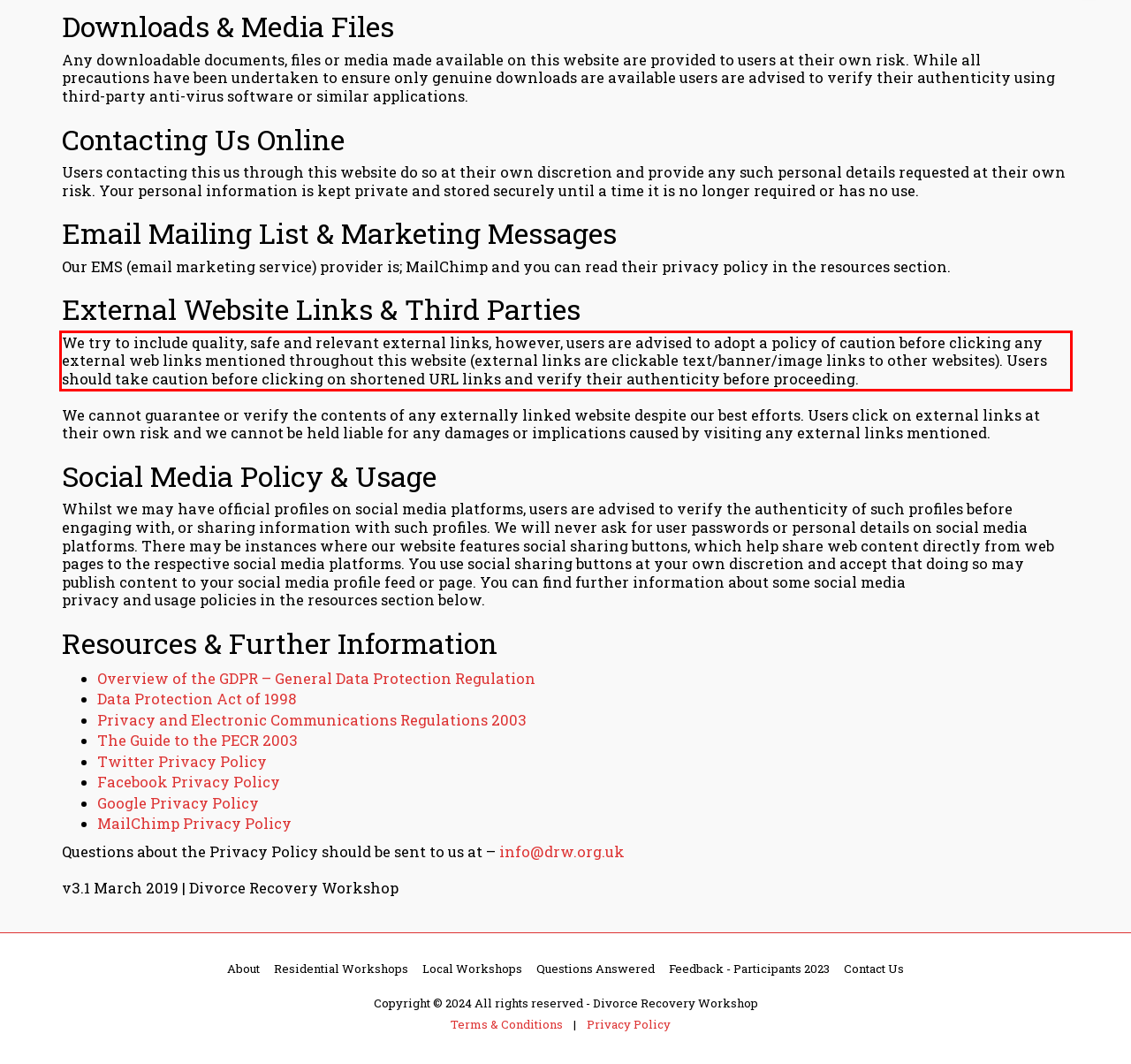Please examine the webpage screenshot and extract the text within the red bounding box using OCR.

We try to include quality, safe and relevant external links, however, users are advised to adopt a policy of caution before clicking any external web links mentioned throughout this website (external links are clickable text/banner/image links to other websites). Users should take caution before clicking on shortened URL links and verify their authenticity before proceeding.